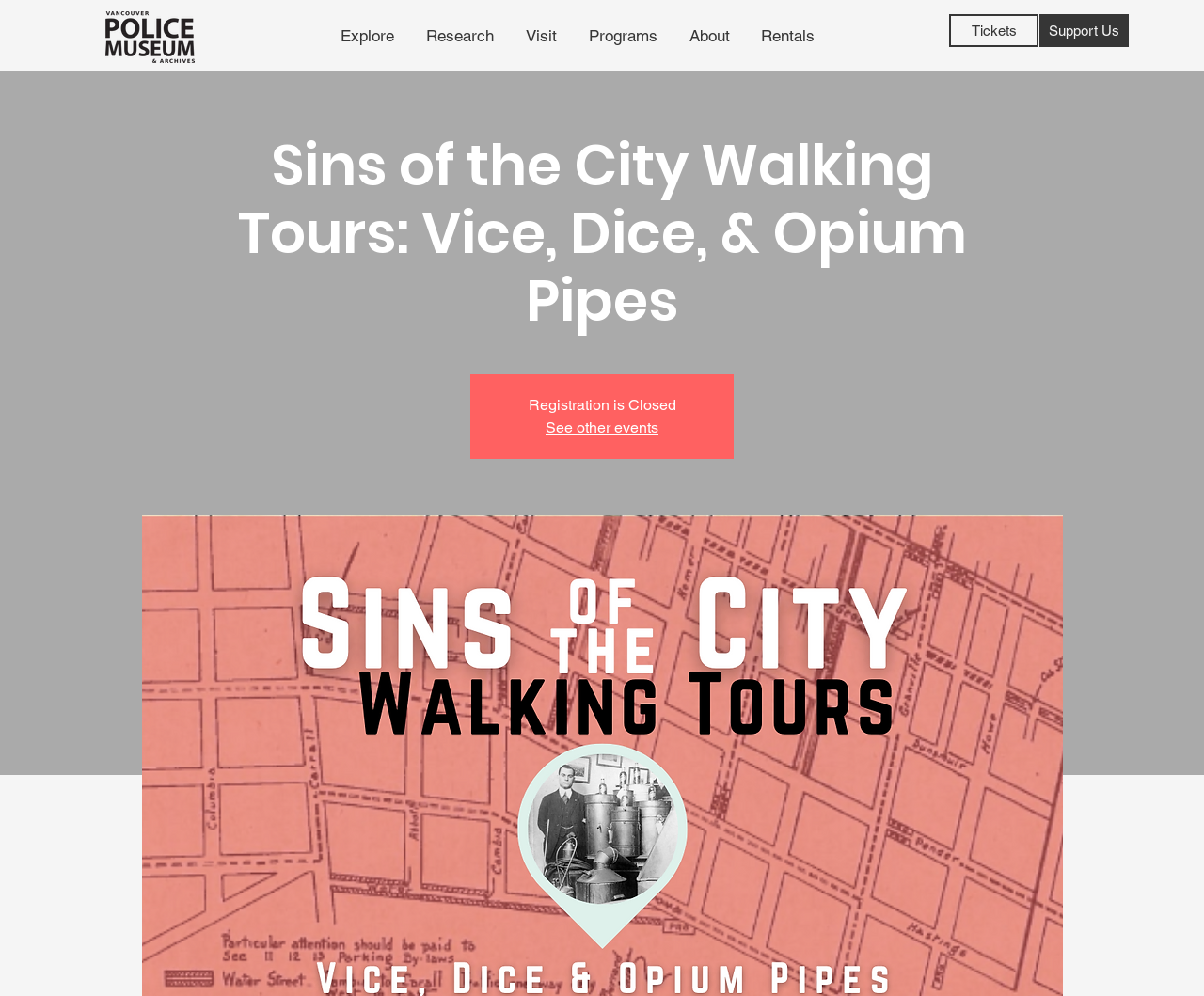How many navigation links are there?
Please provide an in-depth and detailed response to the question.

I counted the number of links under the 'Site' navigation element, which are 'Explore', 'Research', 'Visit', 'Programs', 'About', and 'Rentals', totaling 6 links.